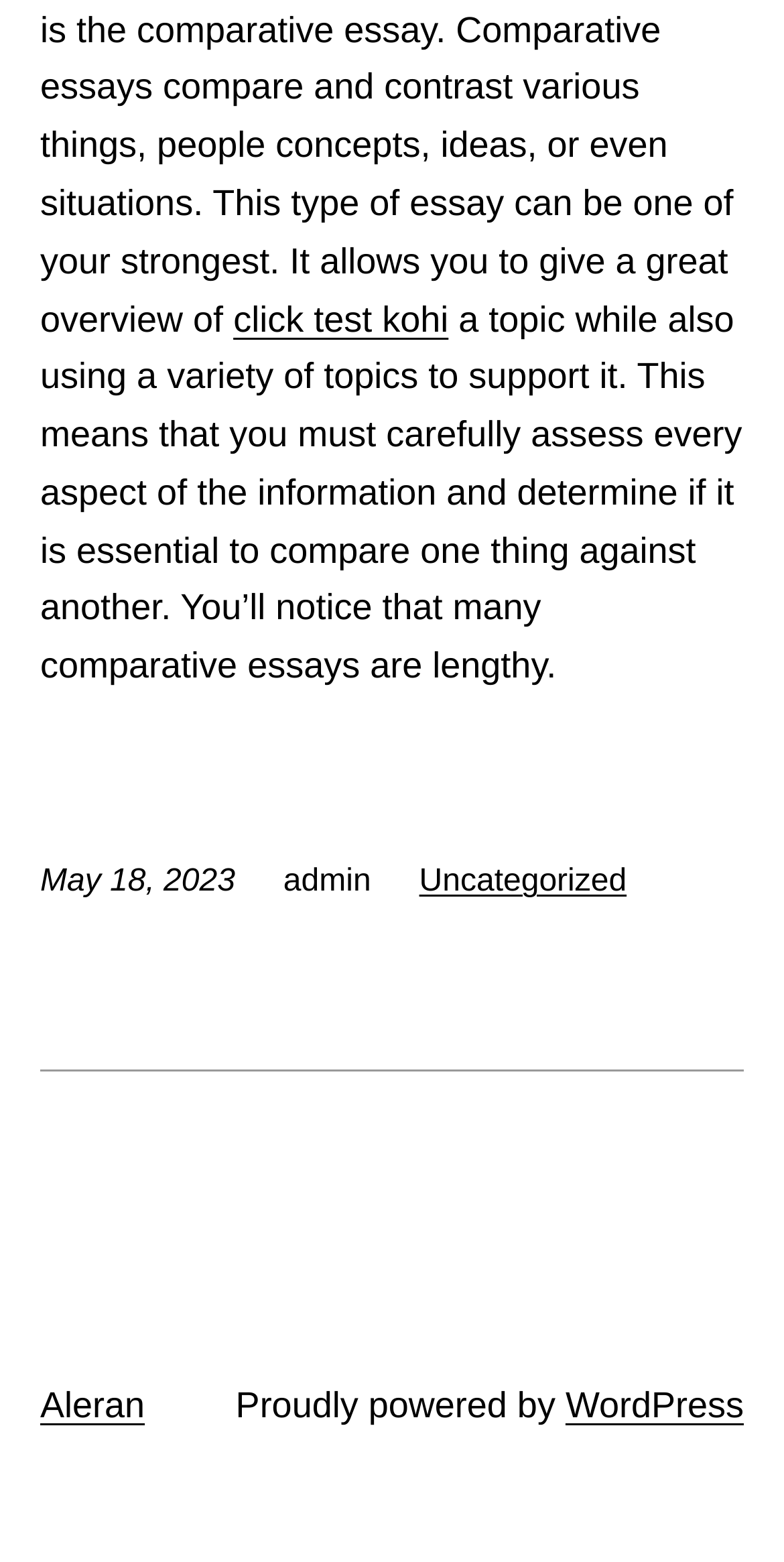What is the name of the website?
Please utilize the information in the image to give a detailed response to the question.

I found the name of the website by looking at the link element at the bottom of the webpage, which has a bounding box of [0.051, 0.886, 0.185, 0.912]. The text within this element is 'Aleran', which indicates the name of the website.